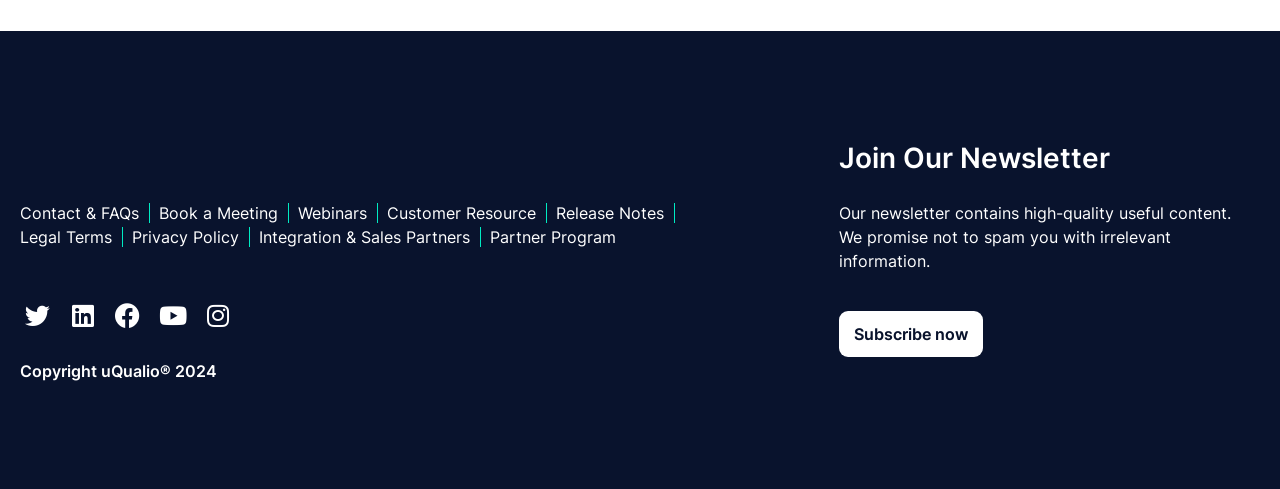What is the copyright year of the website?
Answer the question in as much detail as possible.

The copyright year of the website is 2024, as stated in the StaticText element 'Copyright uQualio 2024' located at the bottom of the webpage.